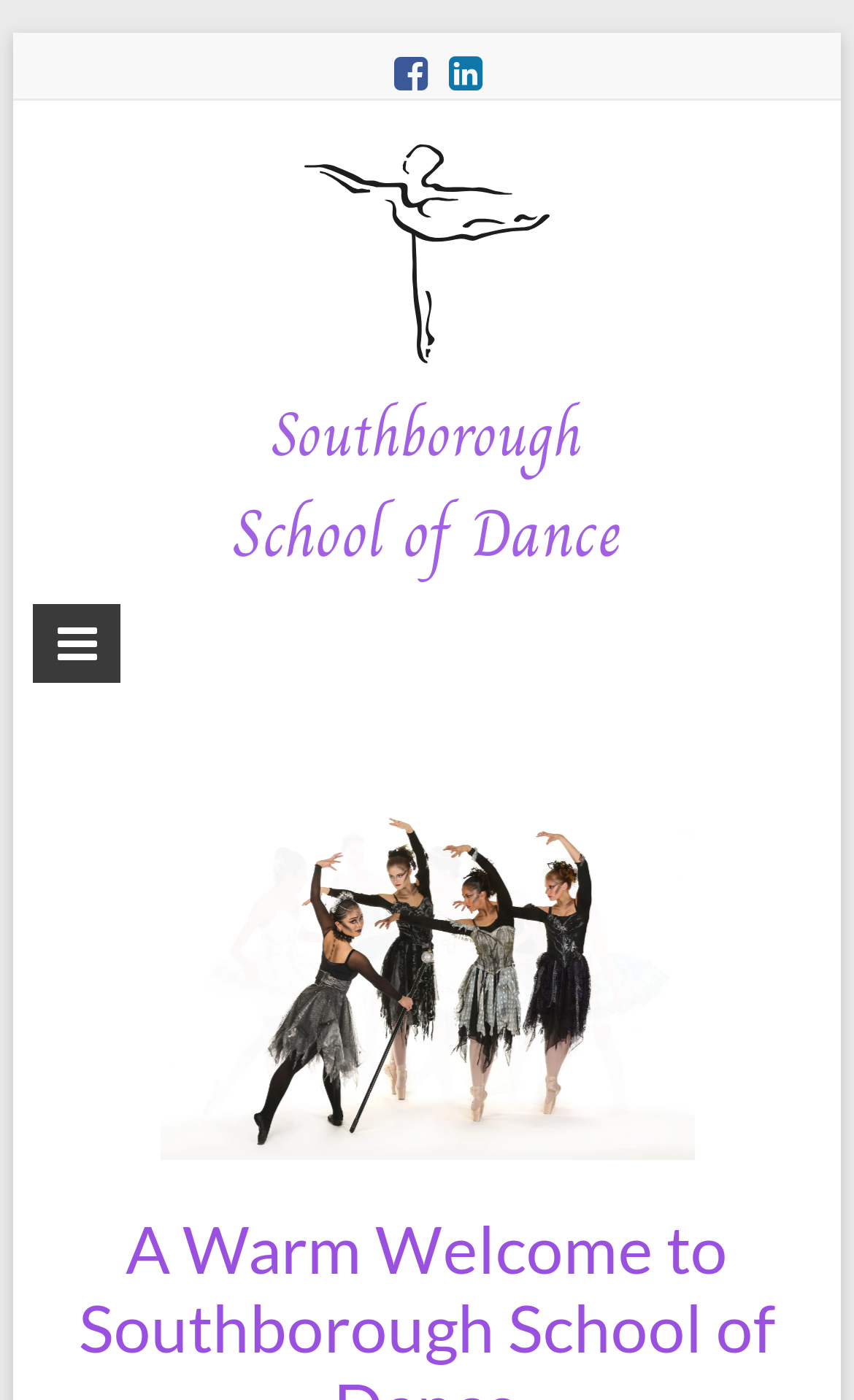Please answer the following question using a single word or phrase: 
Is there a link to skip to the main content?

Yes